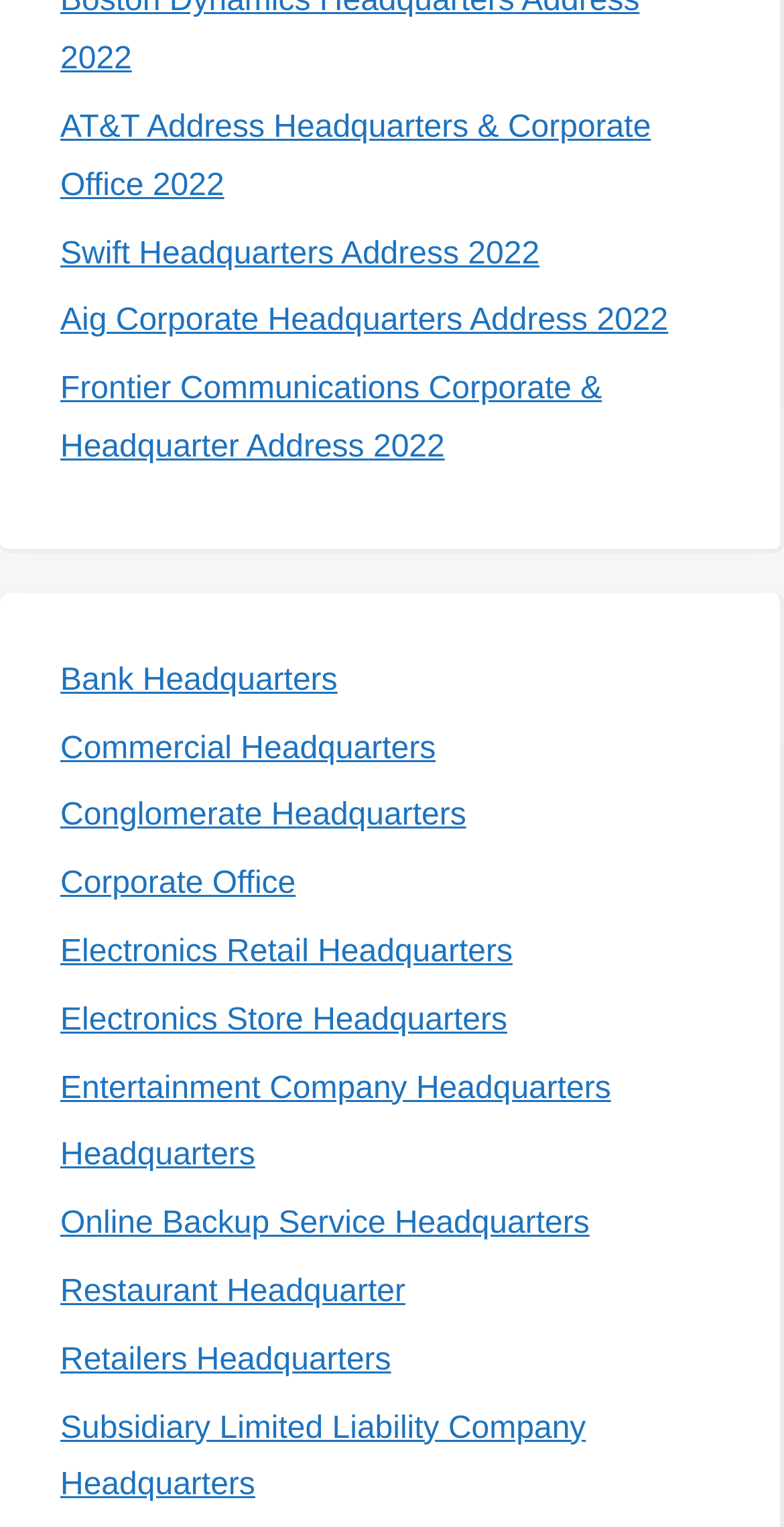Locate the UI element described by what is comet ztf in the provided webpage screenshot. Return the bounding box coordinates in the format (top-left x, top-left y, bottom-right x, bottom-right y), ensuring all values are between 0 and 1.

None